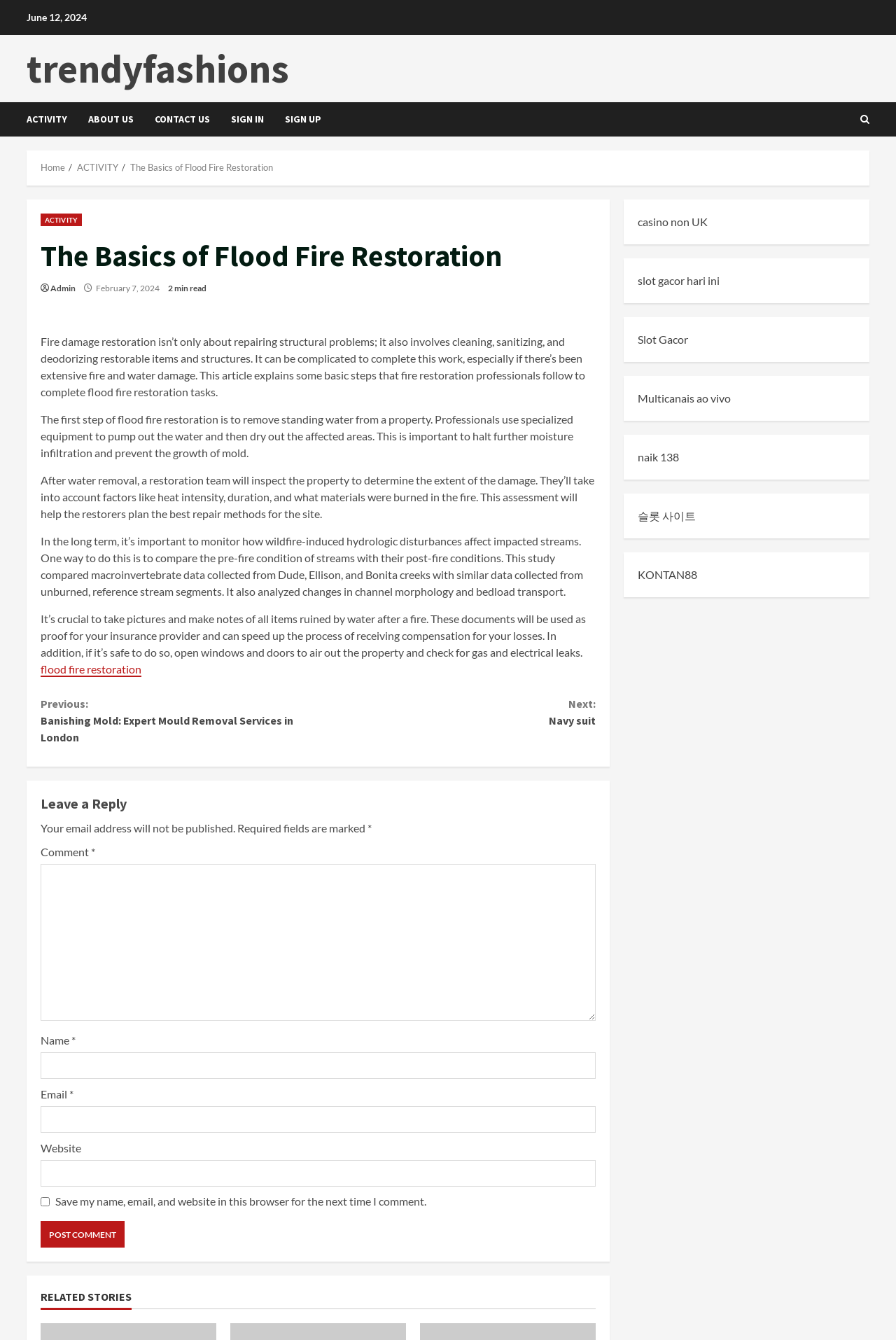Can you determine the main header of this webpage?

The Basics of Flood Fire Restoration